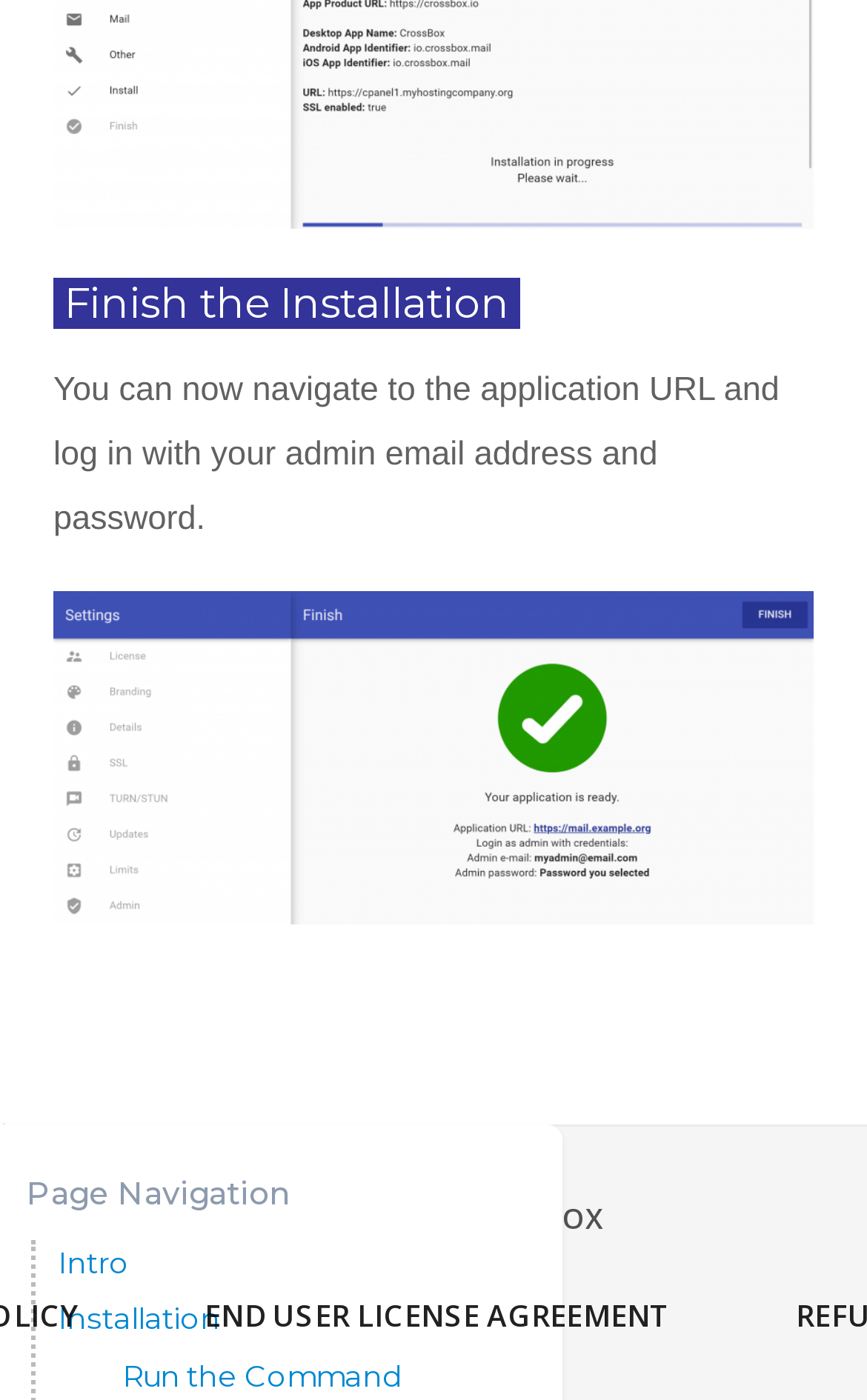Determine the bounding box for the UI element as described: "Run the Command". The coordinates should be represented as four float numbers between 0 and 1, formatted as [left, top, right, bottom].

[0.133, 0.969, 0.472, 0.994]